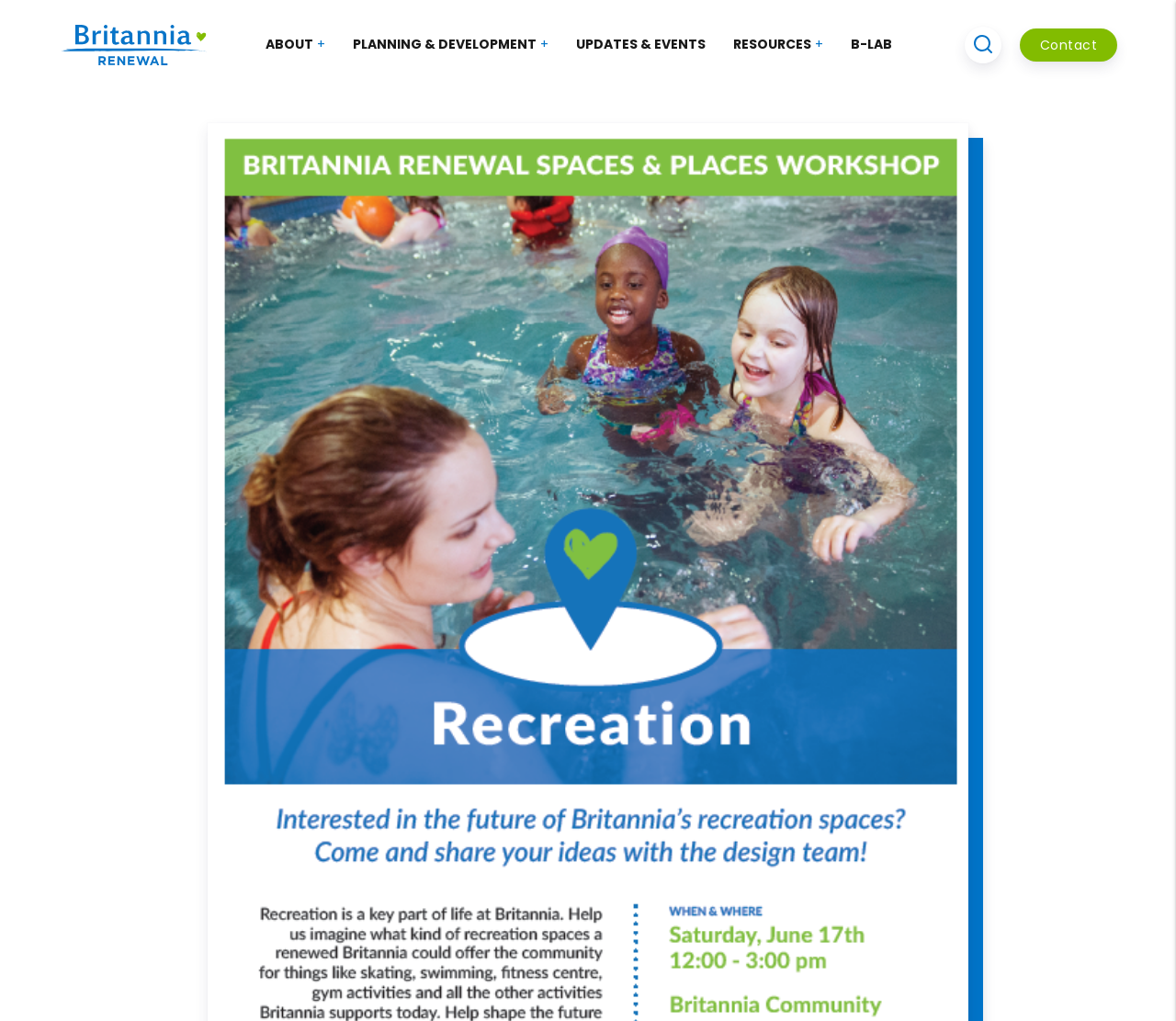From the given element description: "alt="Britannia Renewal"", find the bounding box for the UI element. Provide the coordinates as four float numbers between 0 and 1, in the order [left, top, right, bottom].

[0.05, 0.046, 0.175, 0.065]